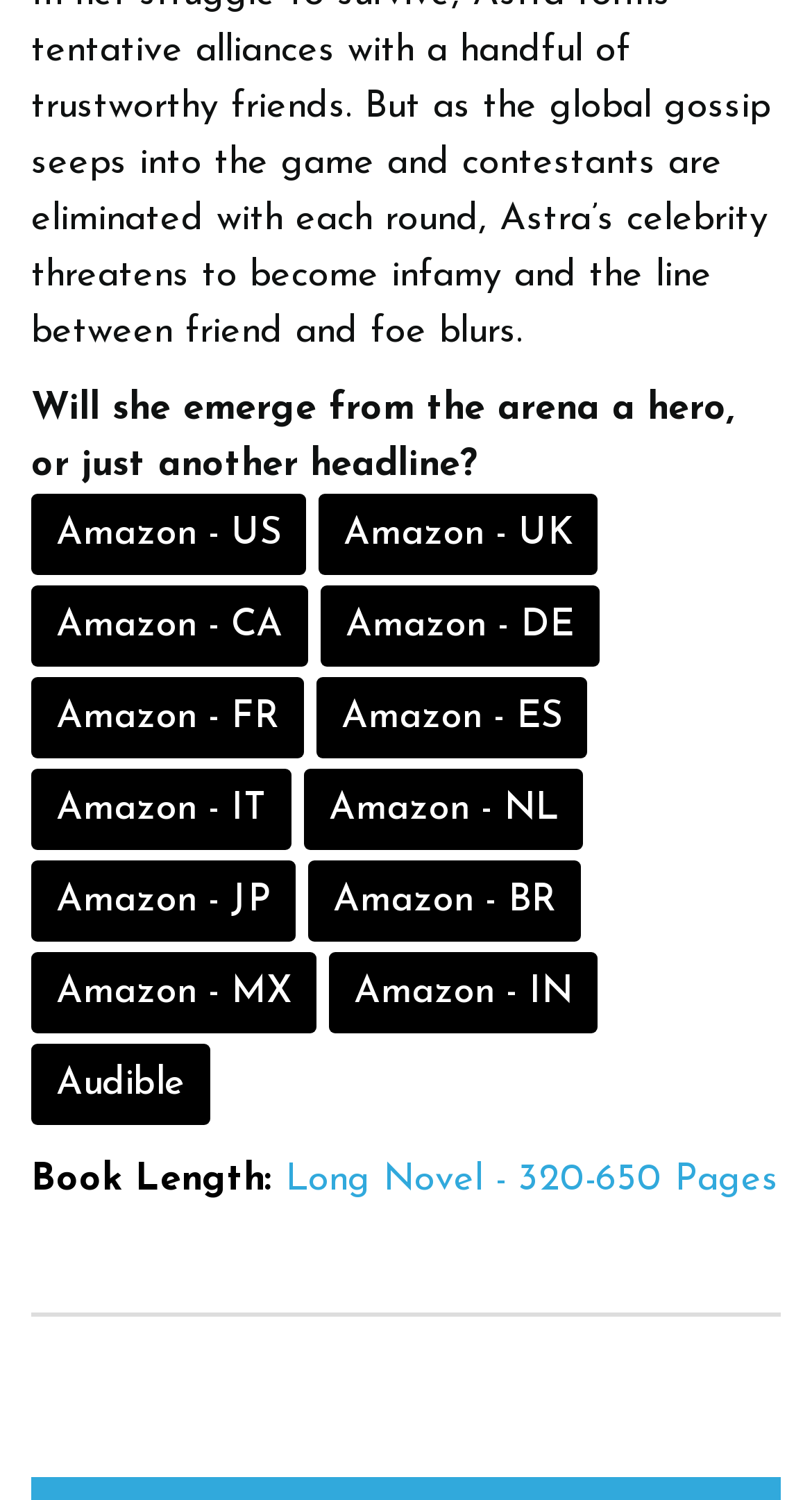Determine the bounding box coordinates of the UI element described below. Use the format (top-left x, top-left y, bottom-right x, bottom-right y) with floating point numbers between 0 and 1: Audible

[0.038, 0.696, 0.259, 0.75]